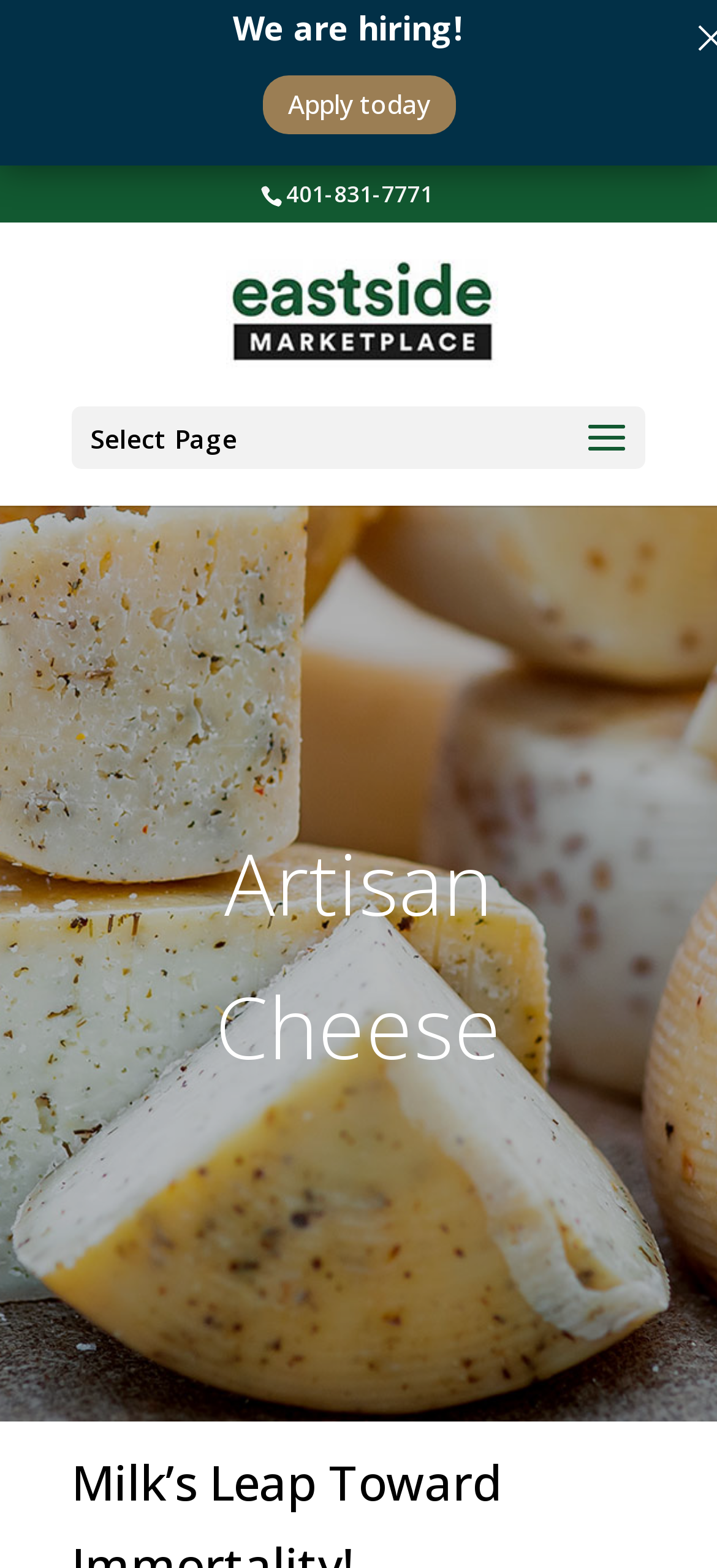What is the name of the marketplace?
Kindly give a detailed and elaborate answer to the question.

I found the name of the marketplace by looking at the link element with the bounding box coordinates [0.315, 0.184, 0.695, 0.211], which contains the text 'Eastside Marketplace'.